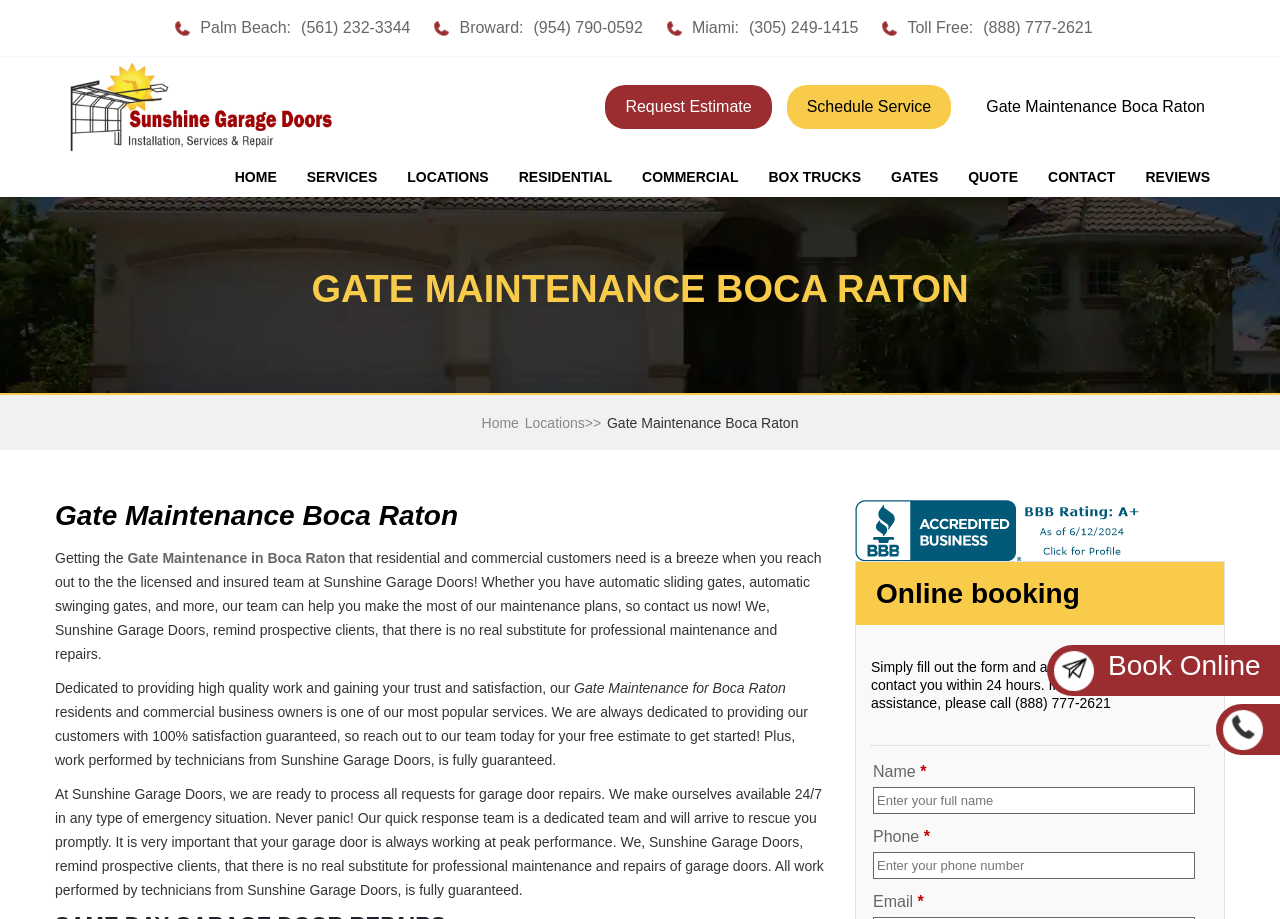Summarize the webpage comprehensively, mentioning all visible components.

The webpage is about Gate Maintenance Boca Raton, a company that provides gate maintenance services to residential and commercial customers. At the top of the page, there is a phone number and a brief introduction to the company. Below that, there are three columns of contact information, including phone numbers and locations.

In the main content area, there is a heading that reads "Gate Maintenance Boca Raton" and a brief paragraph that describes the company's services. Below that, there is a longer paragraph that explains the importance of professional maintenance and repairs for gates.

On the left side of the page, there is a navigation menu with links to different sections of the website, including "Home", "Services", "Locations", and "Contact". There are also links to specific services, such as "Residential" and "Commercial" gate maintenance.

In the middle of the page, there is a section that highlights the company's commitment to customer satisfaction, with a guarantee of 100% satisfaction. Below that, there is a call-to-action to request a free estimate.

At the bottom of the page, there is a section that describes the company's emergency services, with a 24/7 availability for garage door repairs. There is also a link to the company's BBB Business Review and a section that allows customers to book online or call for service.

Throughout the page, there are several images, including a logo, phone icons, and a BBB logo. The overall layout is organized and easy to navigate, with clear headings and concise text.